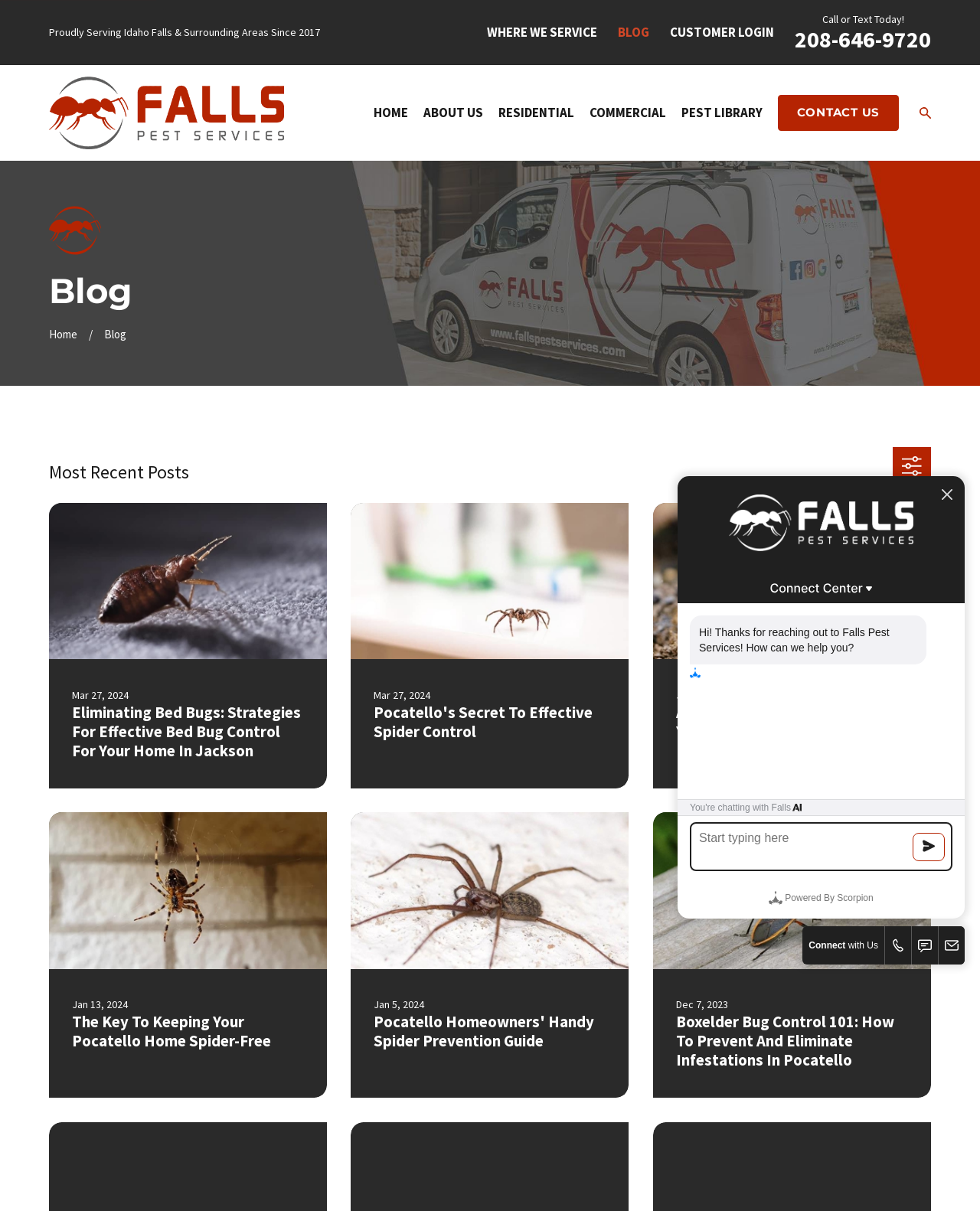Provide a brief response to the question below using one word or phrase:
What is the topic of the most recent blog post?

Eliminating Bed Bugs